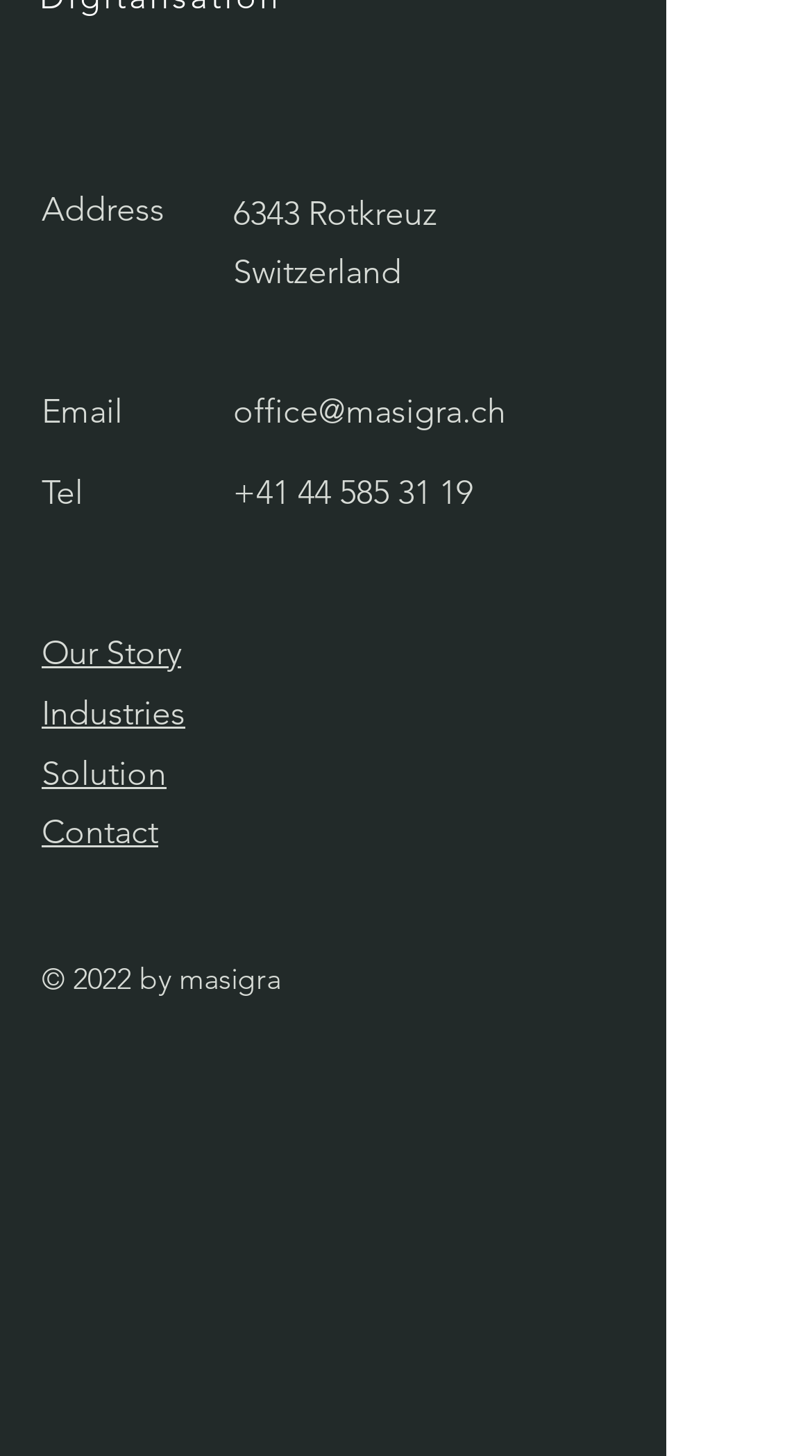What are the main sections of the website? Analyze the screenshot and reply with just one word or a short phrase.

Our Story, Industries, Solution, Contact